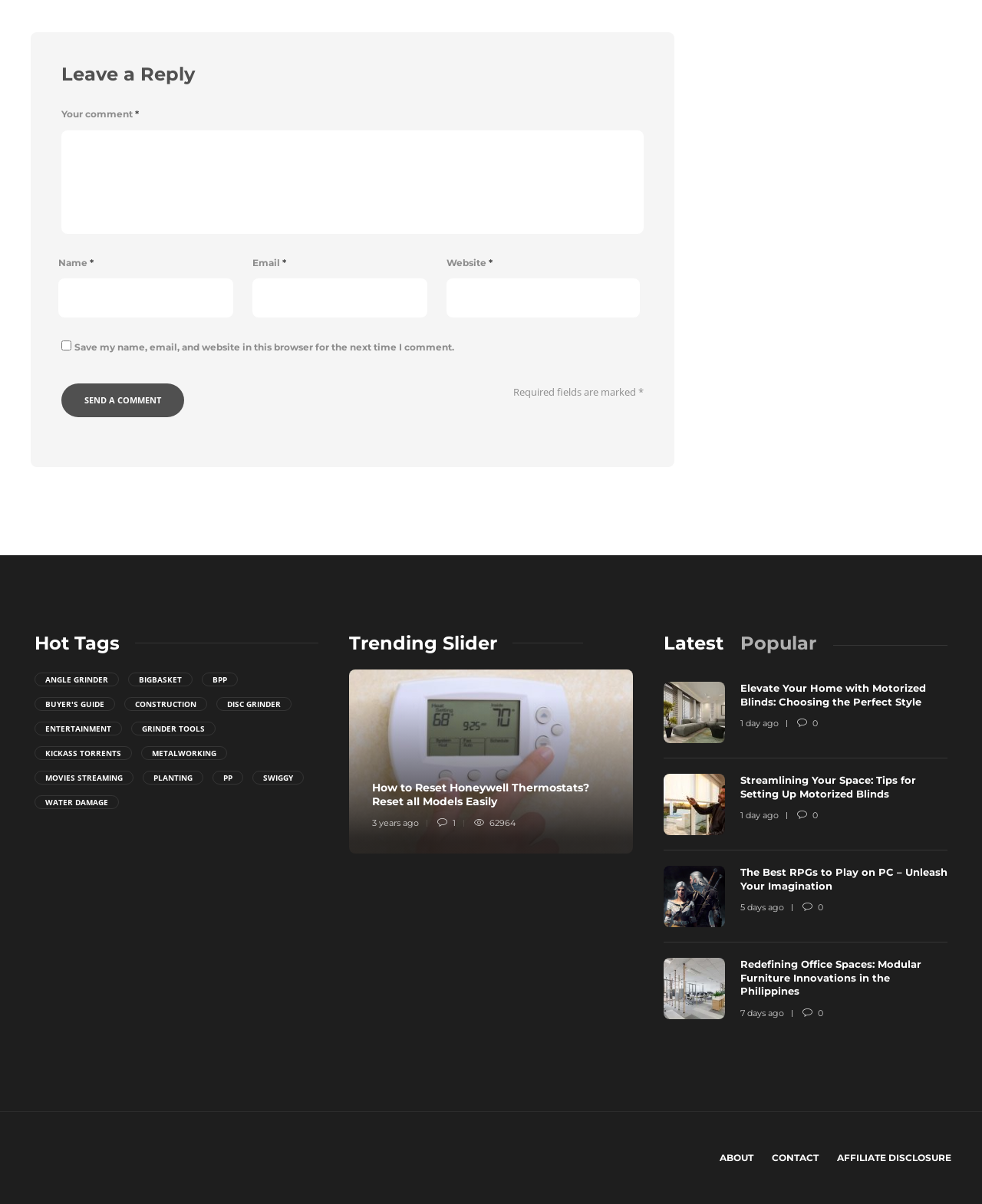Please find and report the bounding box coordinates of the element to click in order to perform the following action: "View the 'Trending Slider'". The coordinates should be expressed as four float numbers between 0 and 1, in the format [left, top, right, bottom].

[0.355, 0.525, 0.594, 0.543]